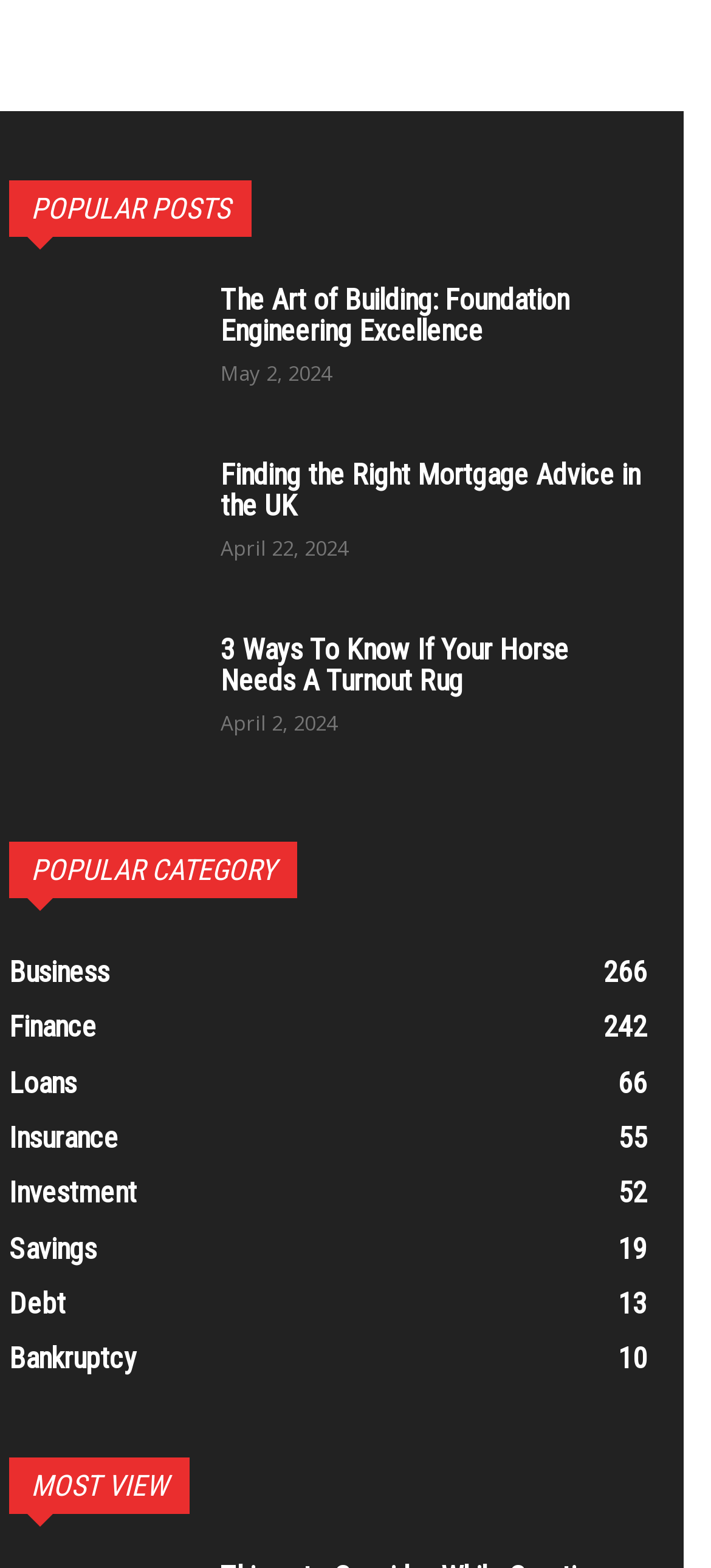Please respond in a single word or phrase: 
How many categories are listed?

7